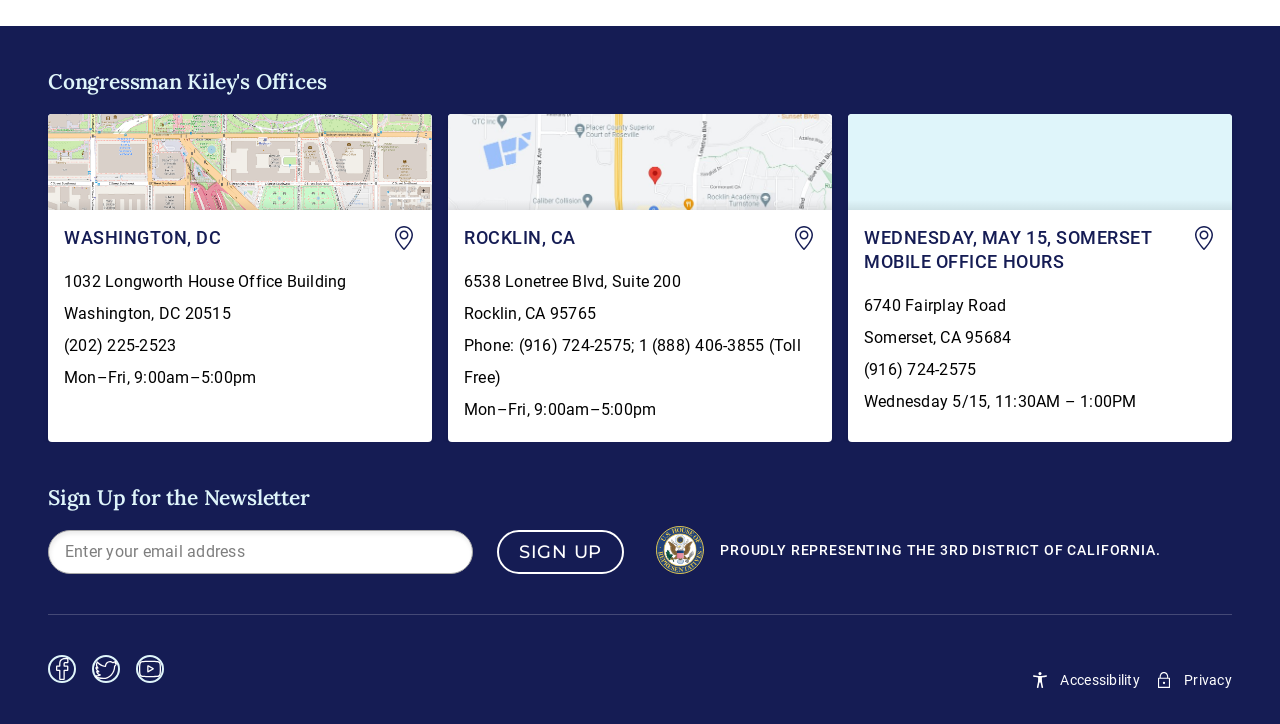Please specify the bounding box coordinates for the clickable region that will help you carry out the instruction: "Call the phone number".

None